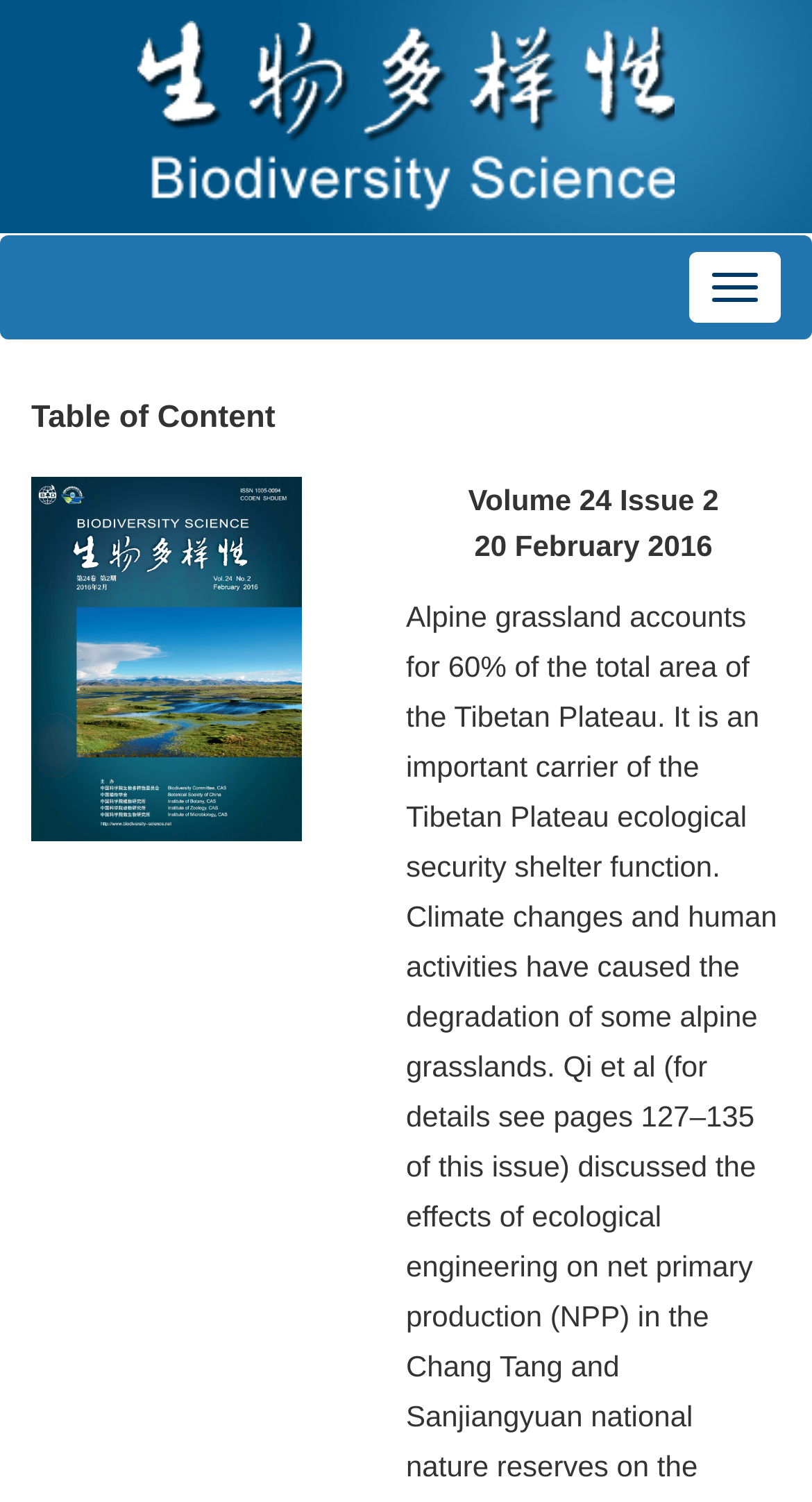What is the purpose of this webpage?
Please use the image to provide a one-word or short phrase answer.

Biodiversity research